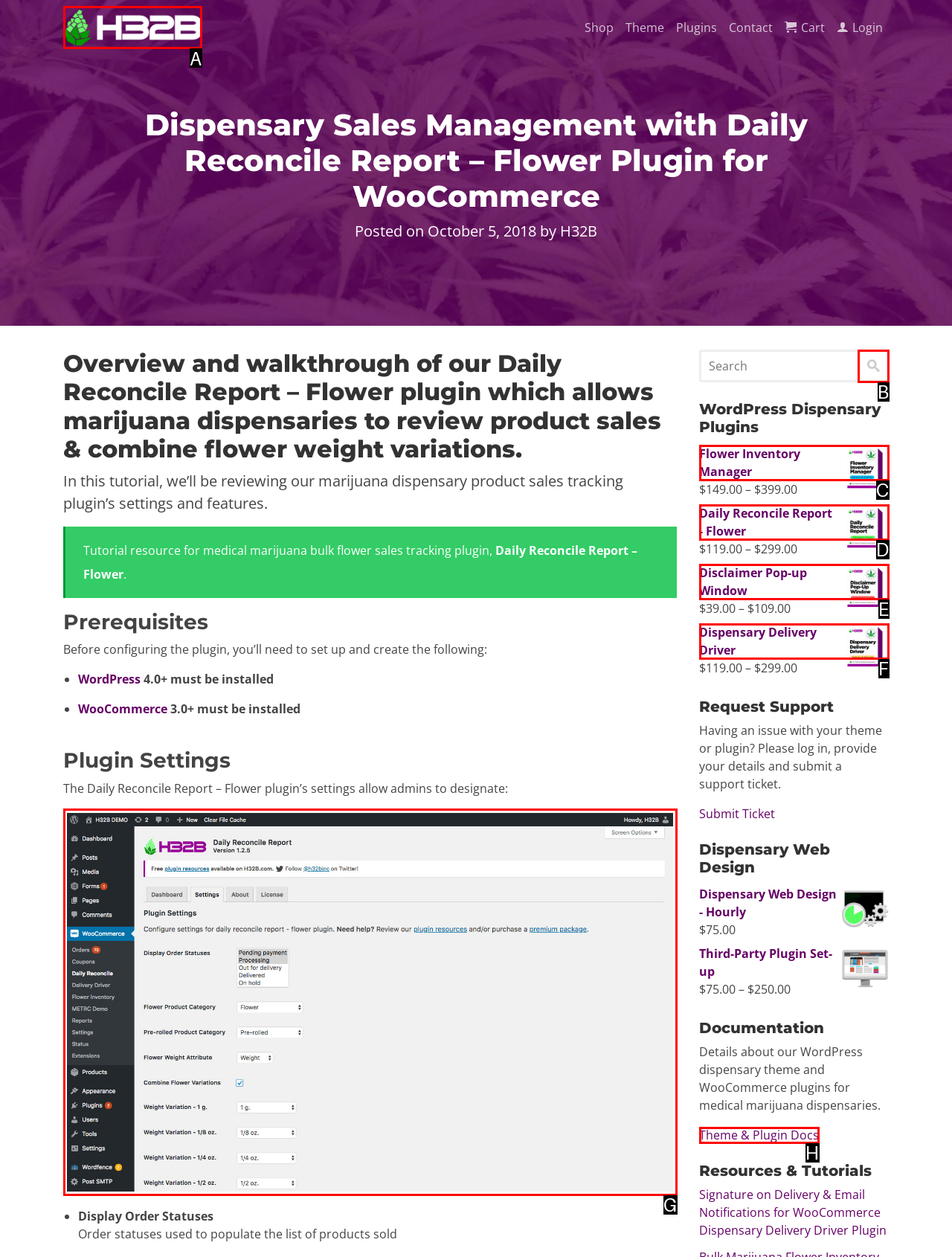Find the option that aligns with: Daily Reconcile Report - Flower
Provide the letter of the corresponding option.

D